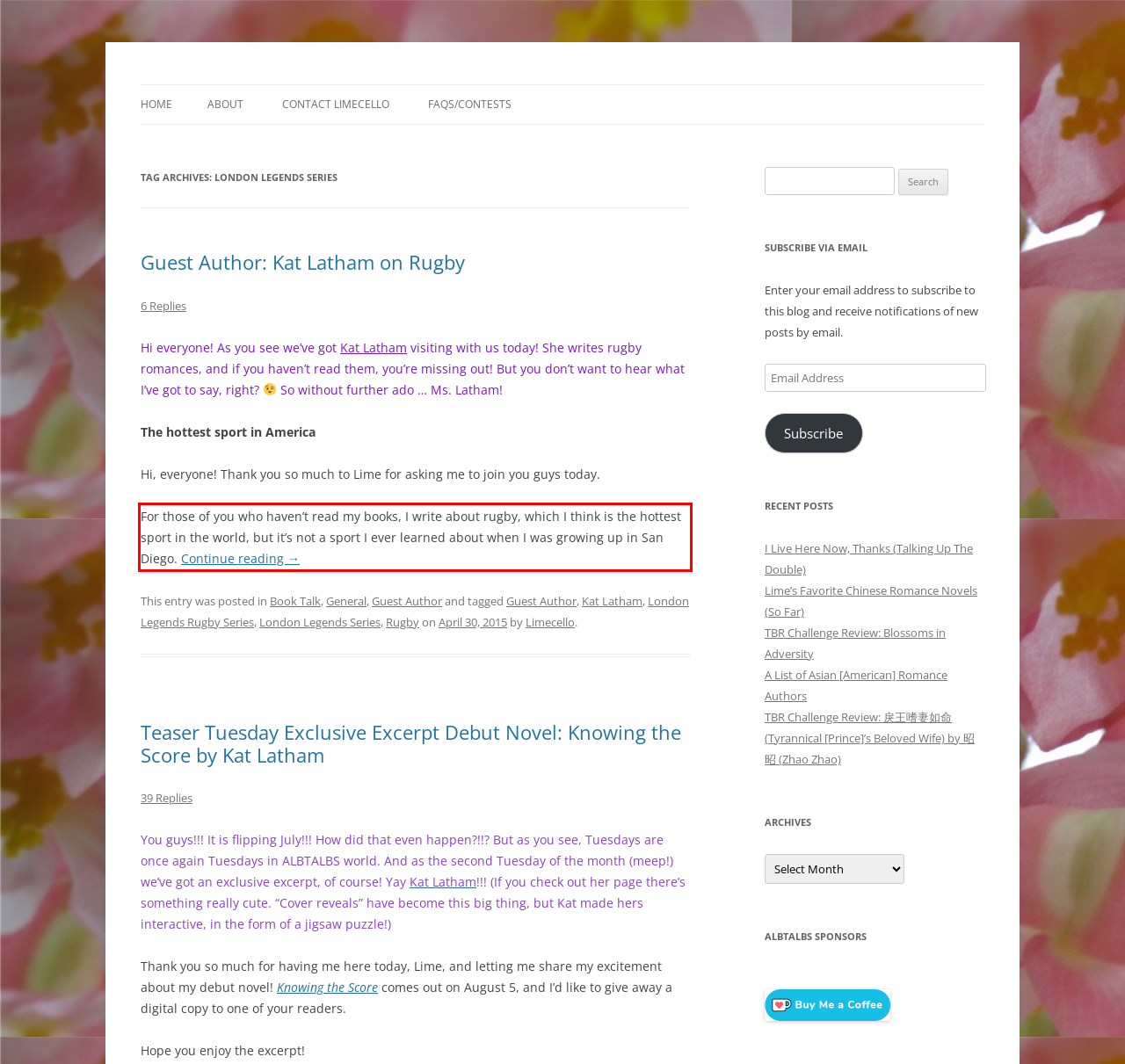You are given a screenshot showing a webpage with a red bounding box. Perform OCR to capture the text within the red bounding box.

For those of you who haven’t read my books, I write about rugby, which I think is the hottest sport in the world, but it’s not a sport I ever learned about when I was growing up in San Diego. Continue reading →